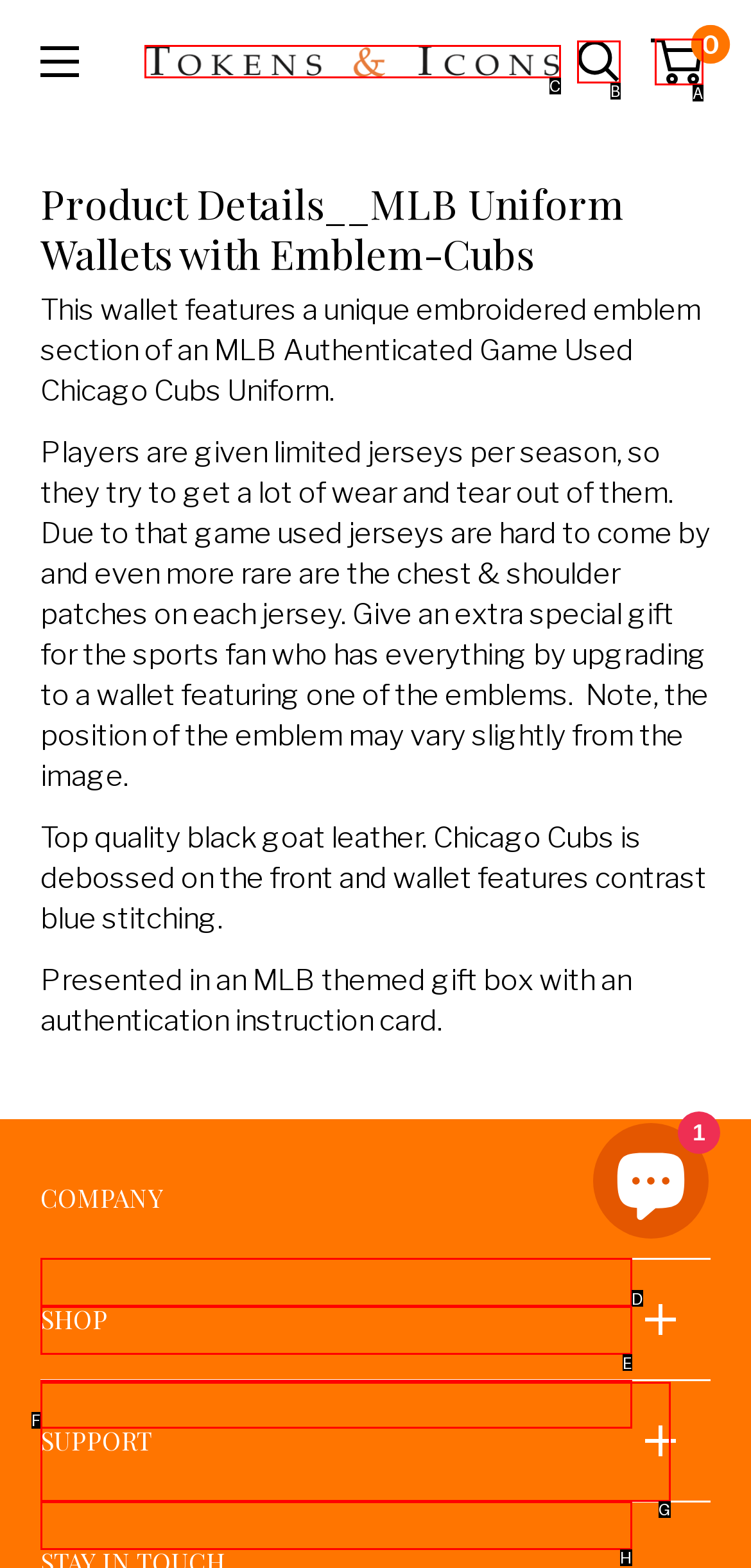Choose the HTML element that should be clicked to achieve this task: Search for products
Respond with the letter of the correct choice.

B